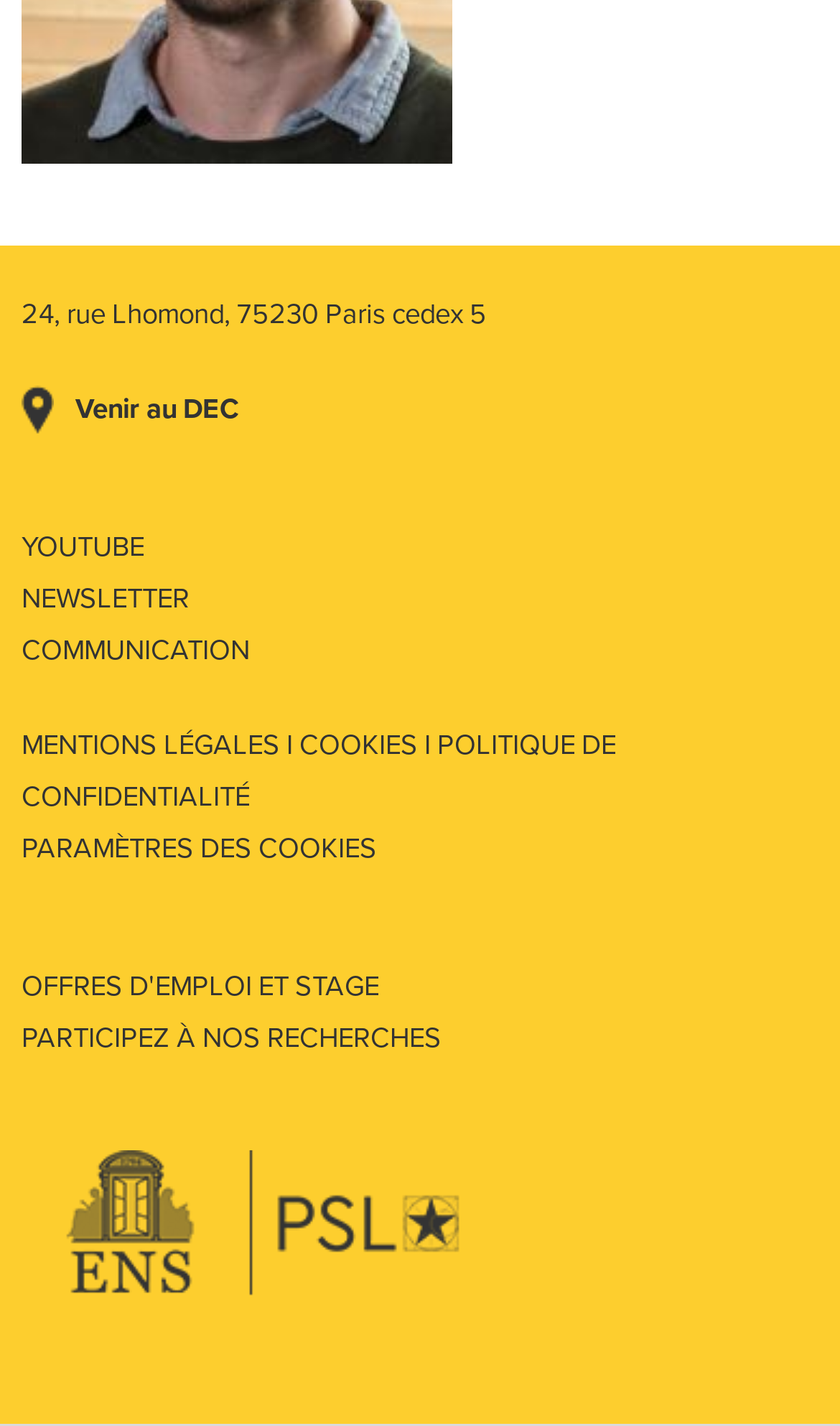Identify the bounding box coordinates of the clickable region required to complete the instruction: "Access the PSL - Research University Paris website". The coordinates should be given as four float numbers within the range of 0 and 1, i.e., [left, top, right, bottom].

[0.29, 0.892, 0.549, 0.917]